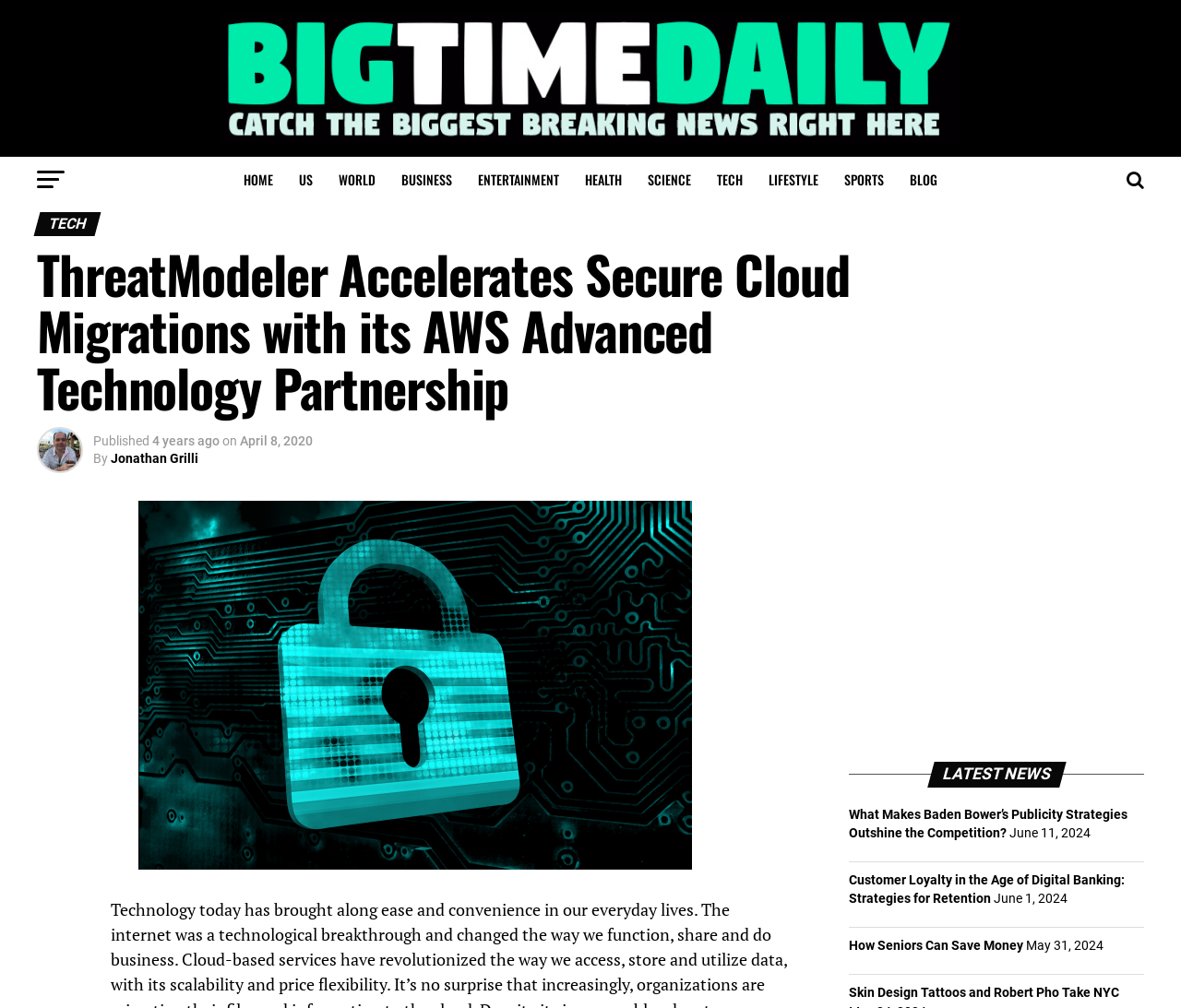Identify and extract the main heading of the webpage.

ThreatModeler Accelerates Secure Cloud Migrations with its AWS Advanced Technology Partnership